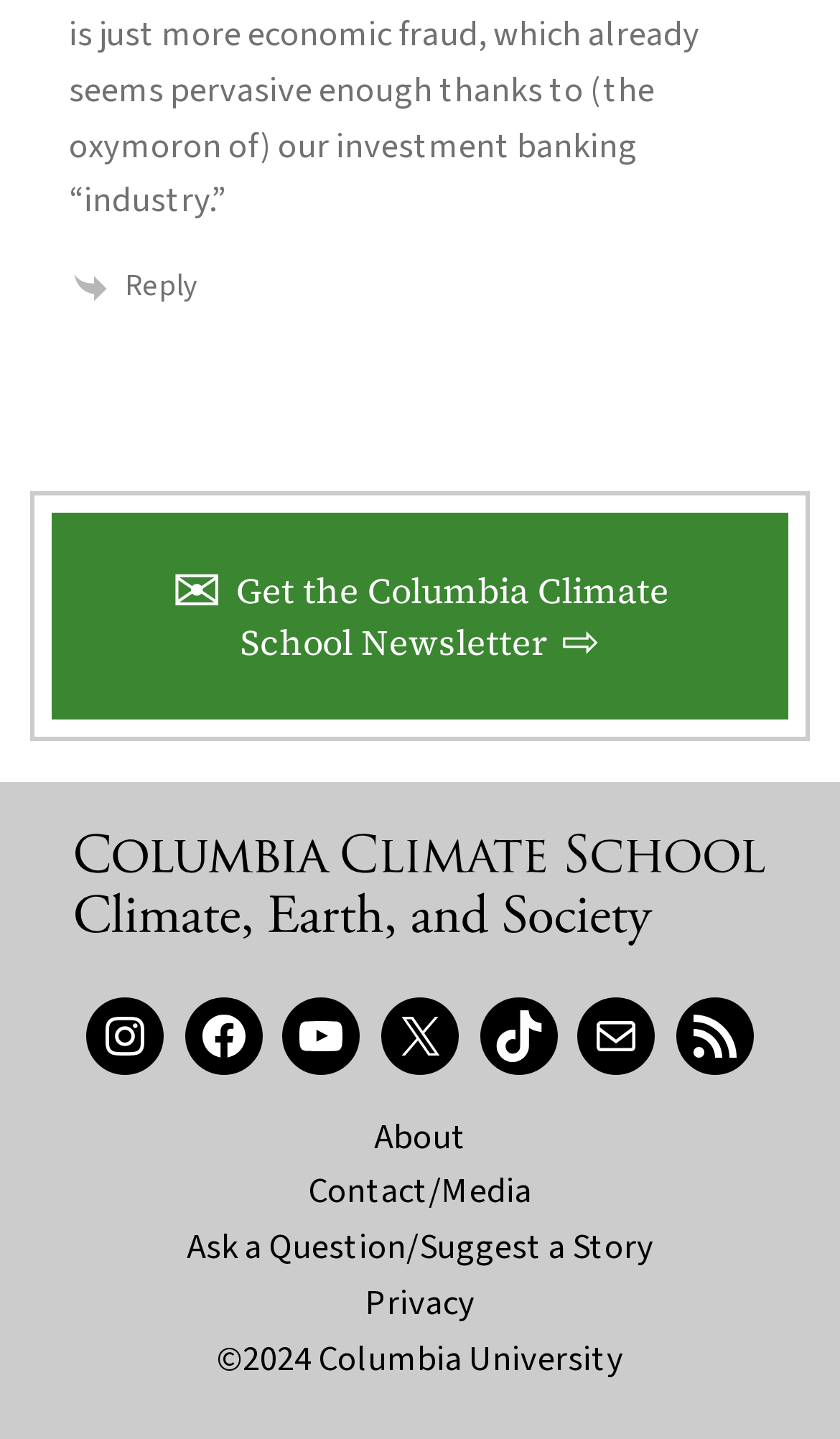Please identify the bounding box coordinates of the element's region that should be clicked to execute the following instruction: "Read about the Climate School". The bounding box coordinates must be four float numbers between 0 and 1, i.e., [left, top, right, bottom].

[0.445, 0.772, 0.555, 0.806]